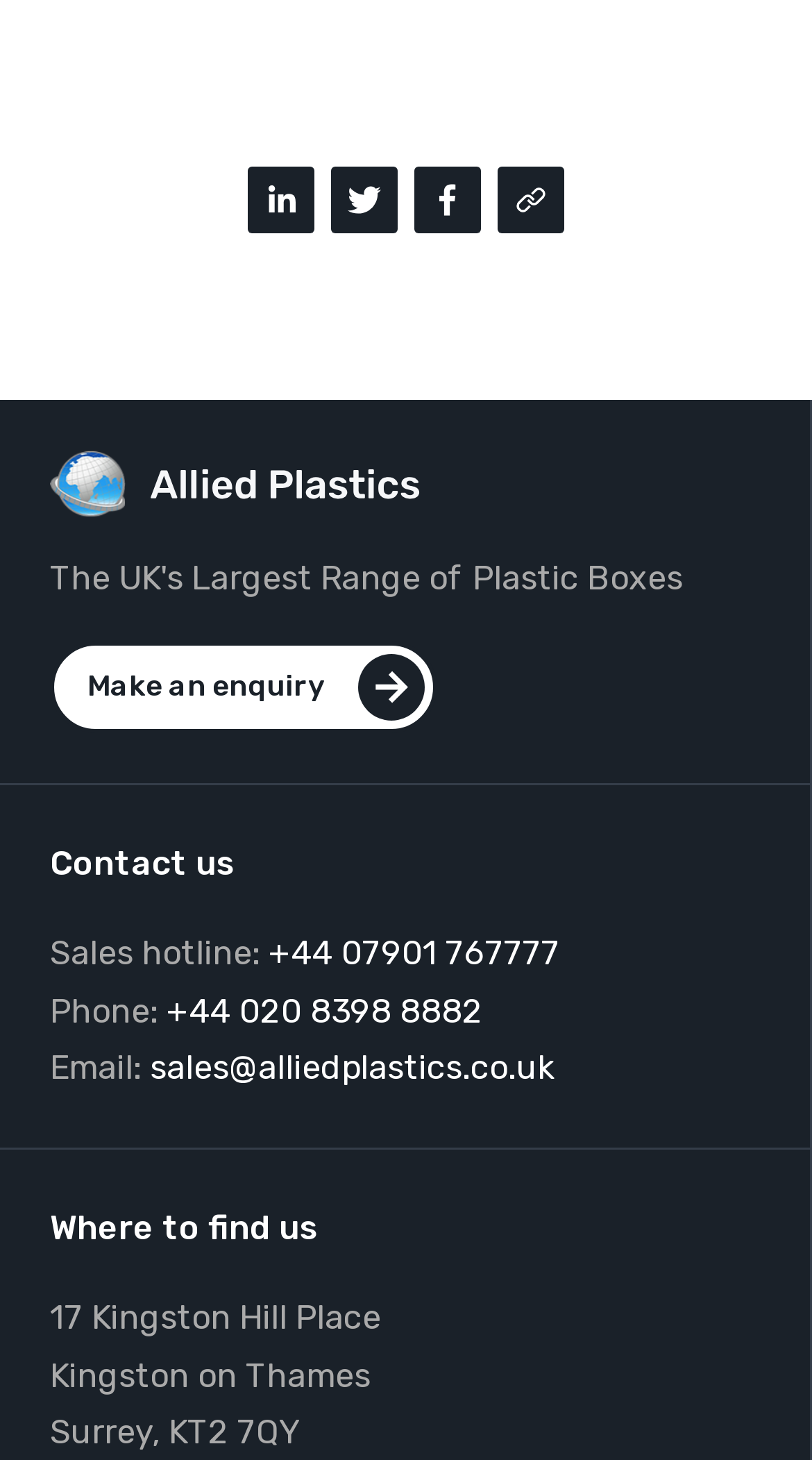Use a single word or phrase to answer the question: 
What is the email address for sales?

sales@alliedplastics.co.uk